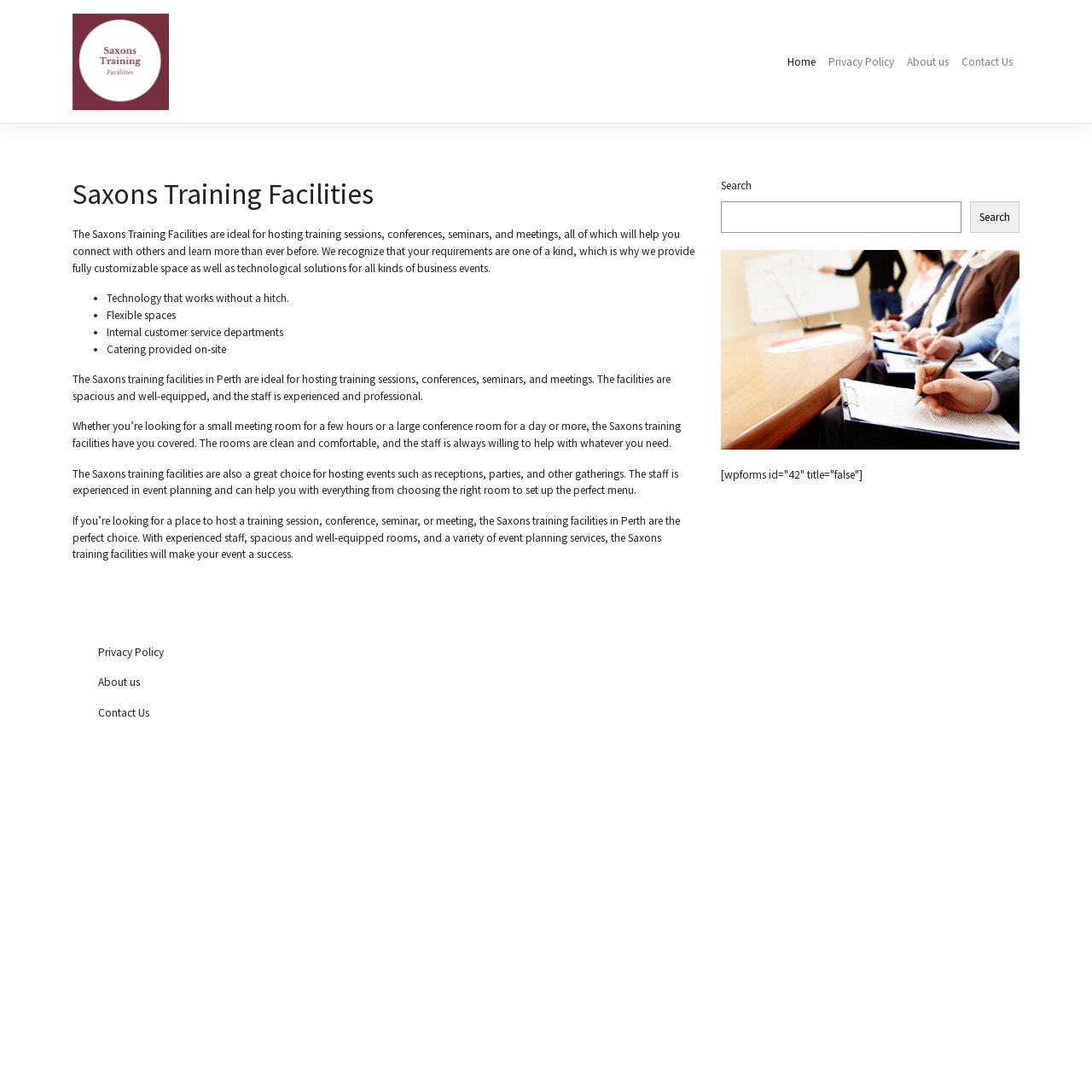Generate the text content of the main heading of the webpage.

Saxons Training Facilities